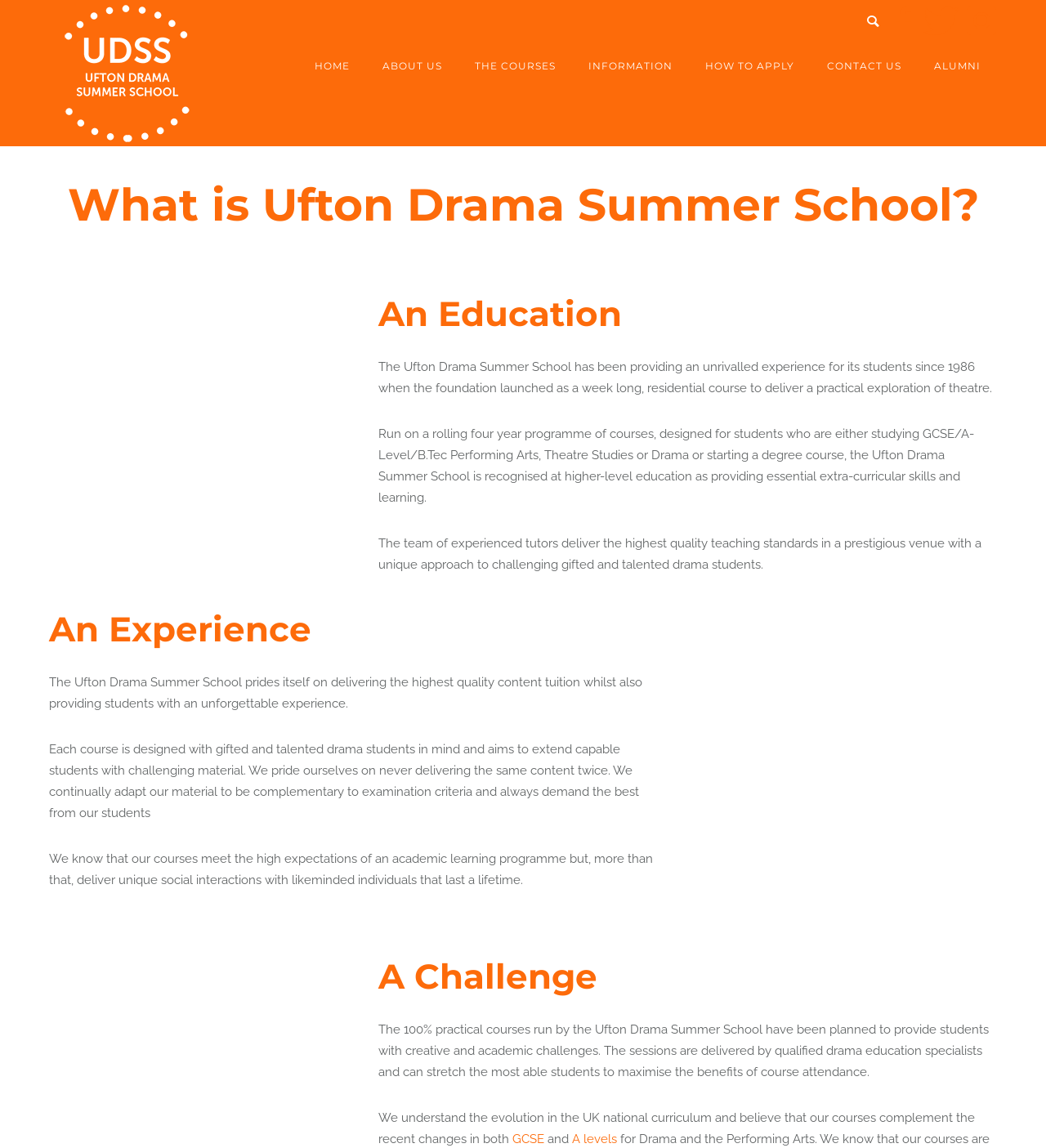Please indicate the bounding box coordinates of the element's region to be clicked to achieve the instruction: "Follow Ufton Drama on Facebook". Provide the coordinates as four float numbers between 0 and 1, i.e., [left, top, right, bottom].

[0.856, 0.006, 0.88, 0.033]